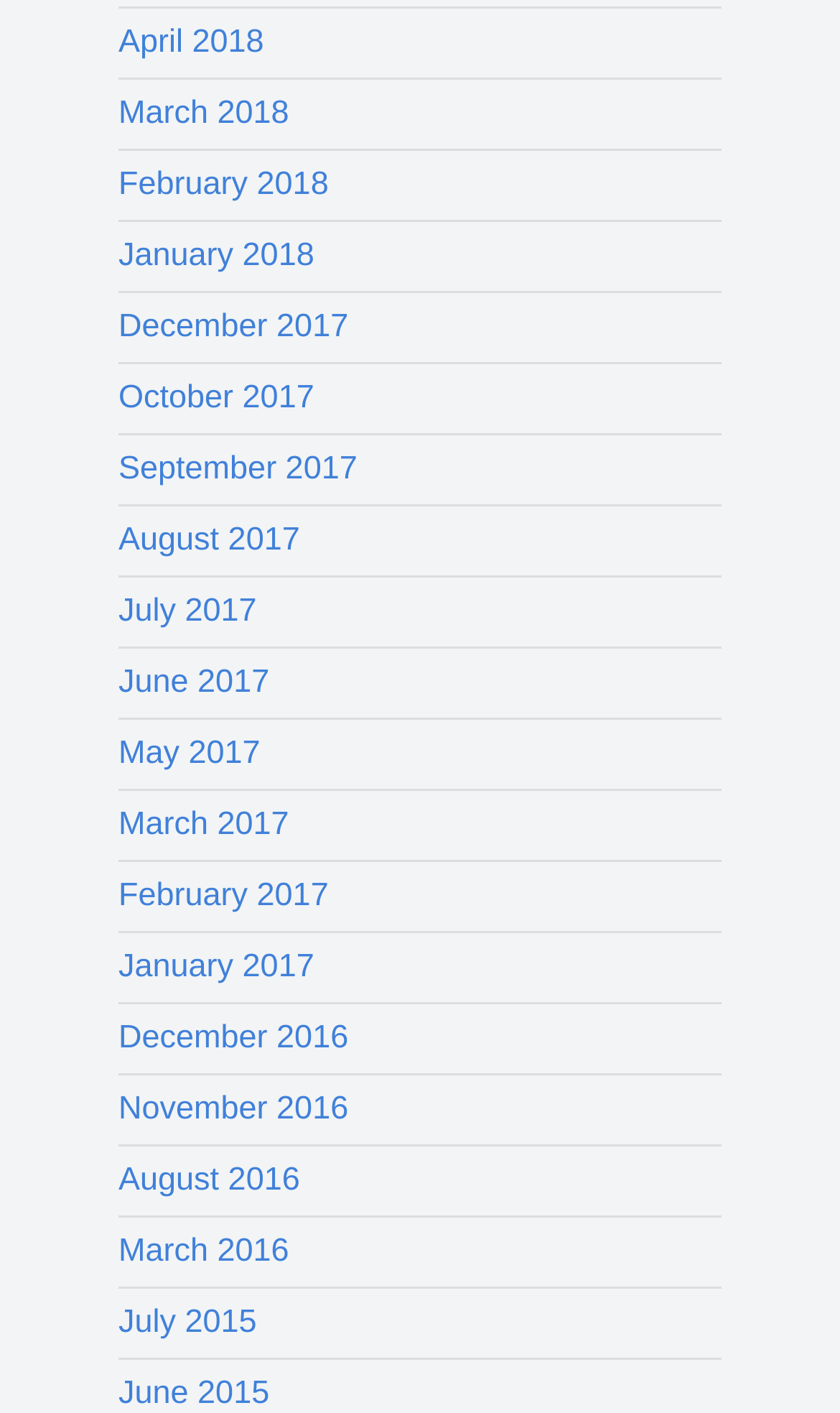Identify the bounding box coordinates necessary to click and complete the given instruction: "access archives for January 2018".

[0.141, 0.167, 0.374, 0.193]